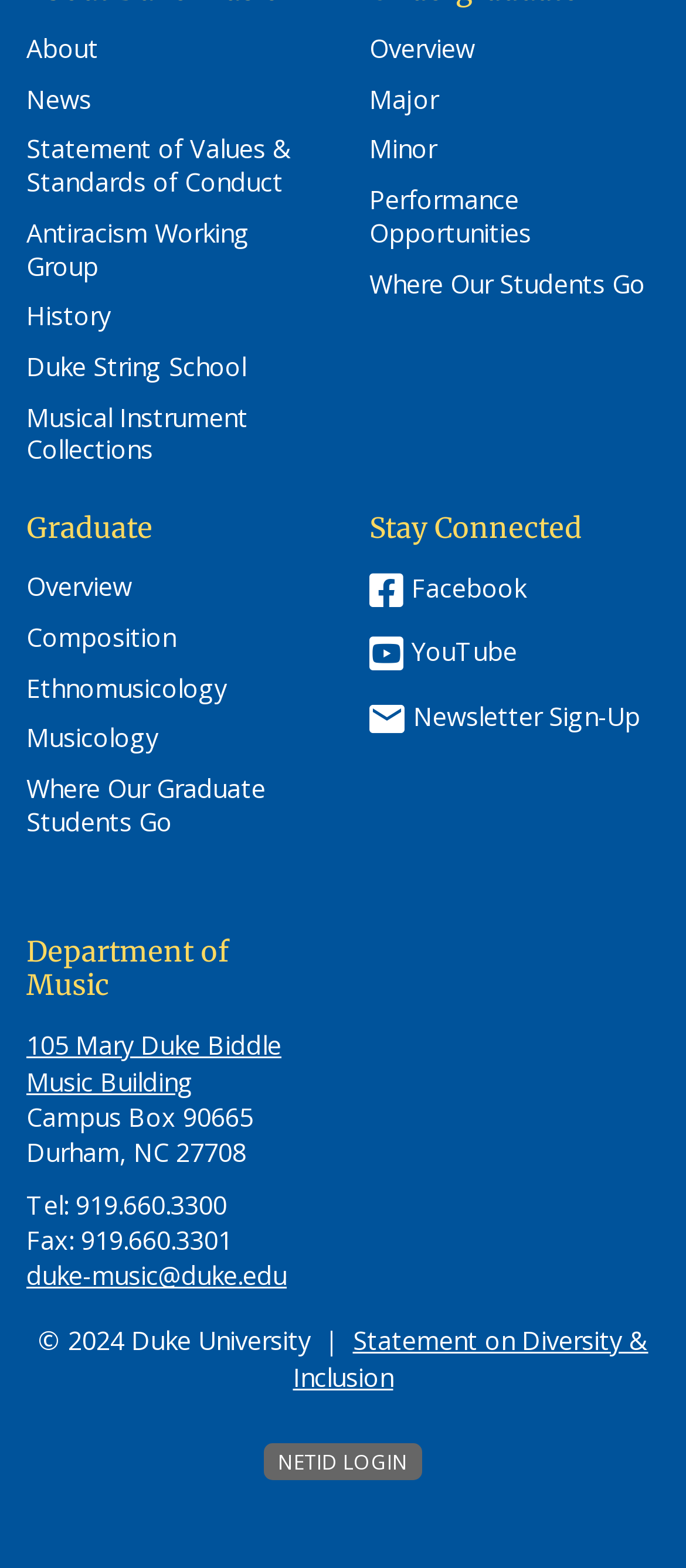Indicate the bounding box coordinates of the clickable region to achieve the following instruction: "learn about the antiracism working group."

[0.038, 0.139, 0.462, 0.181]